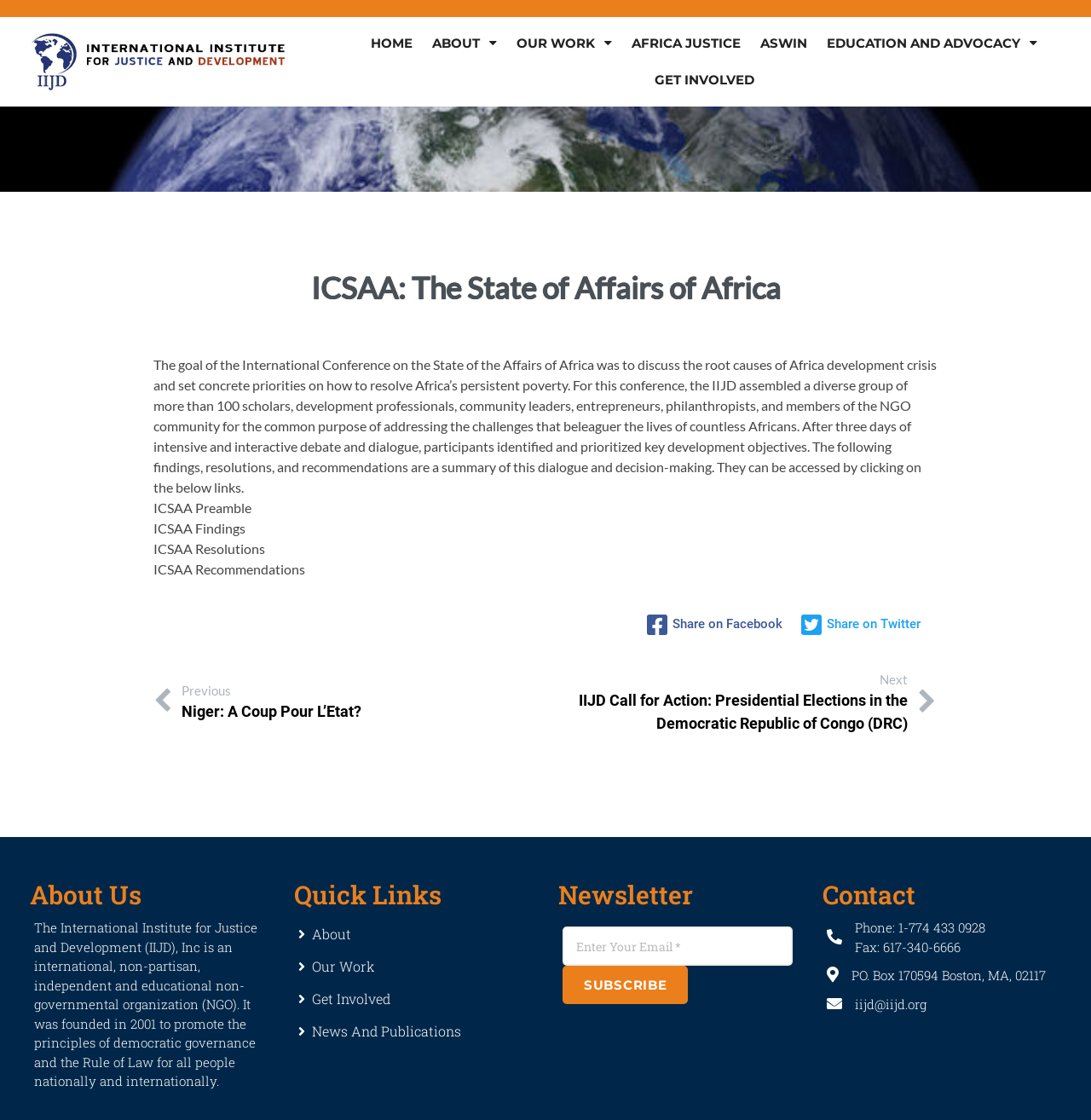Find and provide the bounding box coordinates for the UI element described here: "Home". The coordinates should be given as four float numbers between 0 and 1: [left, top, right, bottom].

None